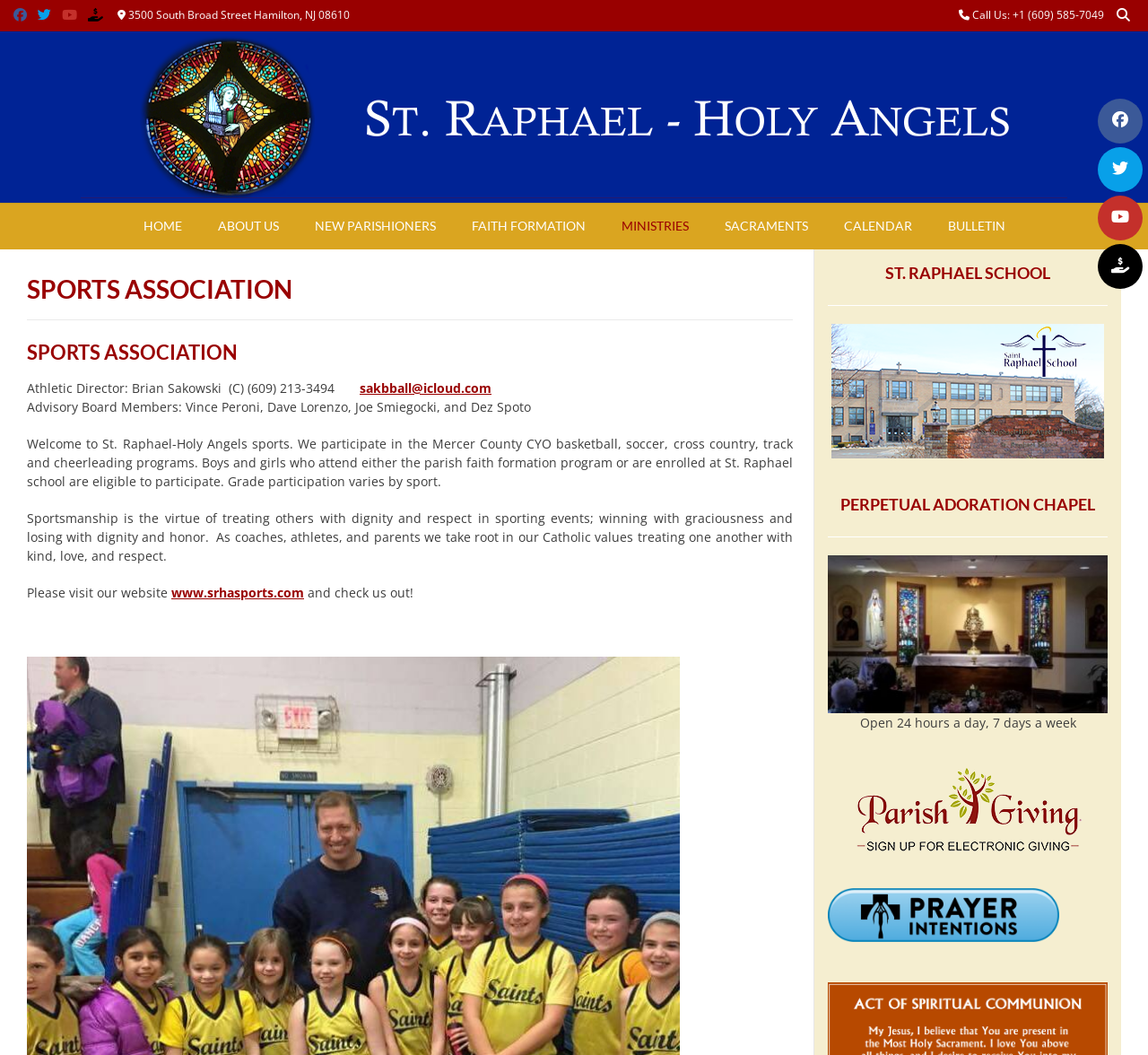What is the phone number to call St. Raphael-Holy Angels Parish?
Please ensure your answer to the question is detailed and covers all necessary aspects.

I found the phone number by looking at the static text element with the bounding box coordinates [0.845, 0.007, 0.962, 0.021], which contains the phone number information.